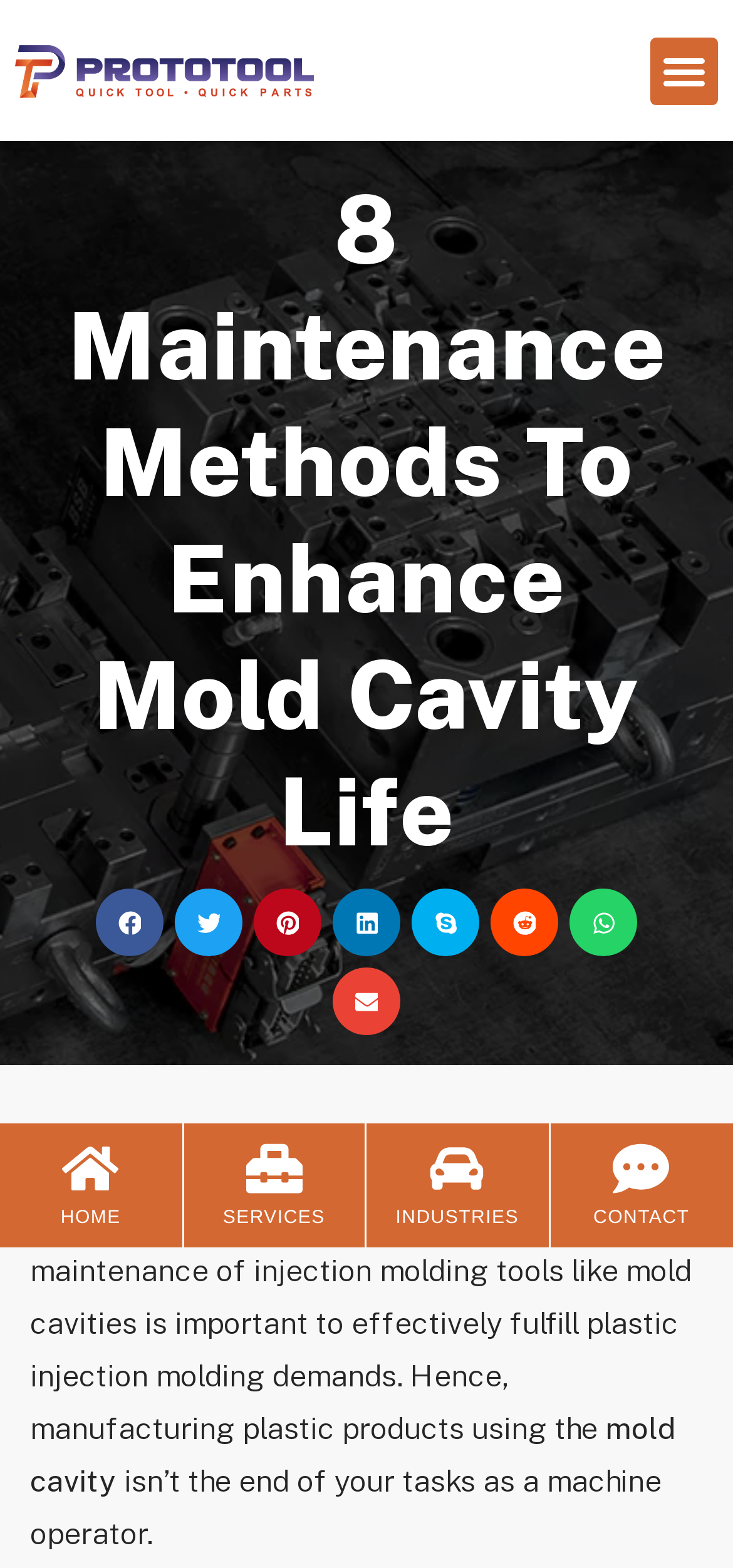Please identify the coordinates of the bounding box that should be clicked to fulfill this instruction: "Share on facebook".

[0.131, 0.567, 0.223, 0.61]